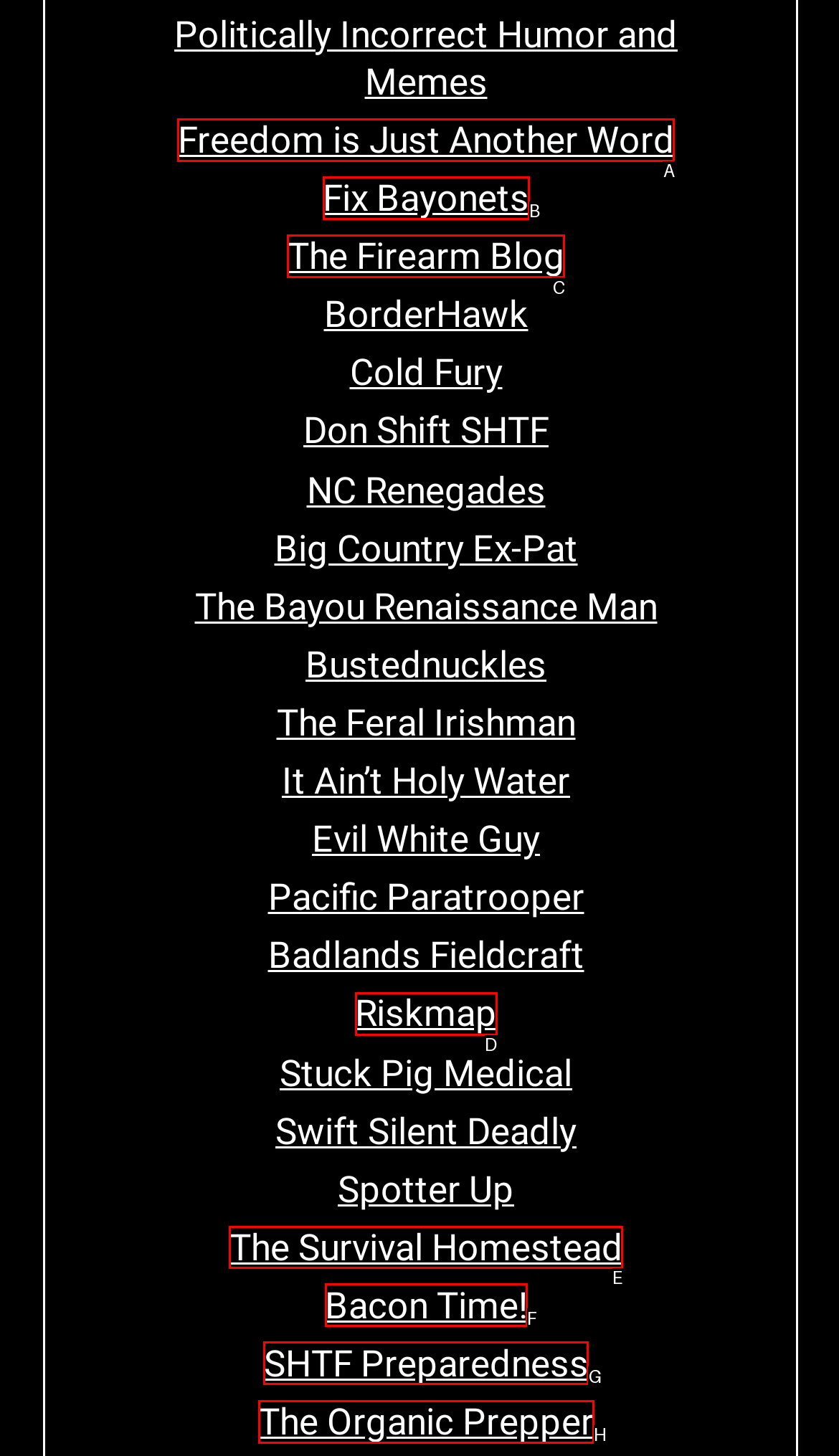Identify the HTML element that should be clicked to accomplish the task: Explore 'The Survival Homestead'
Provide the option's letter from the given choices.

E